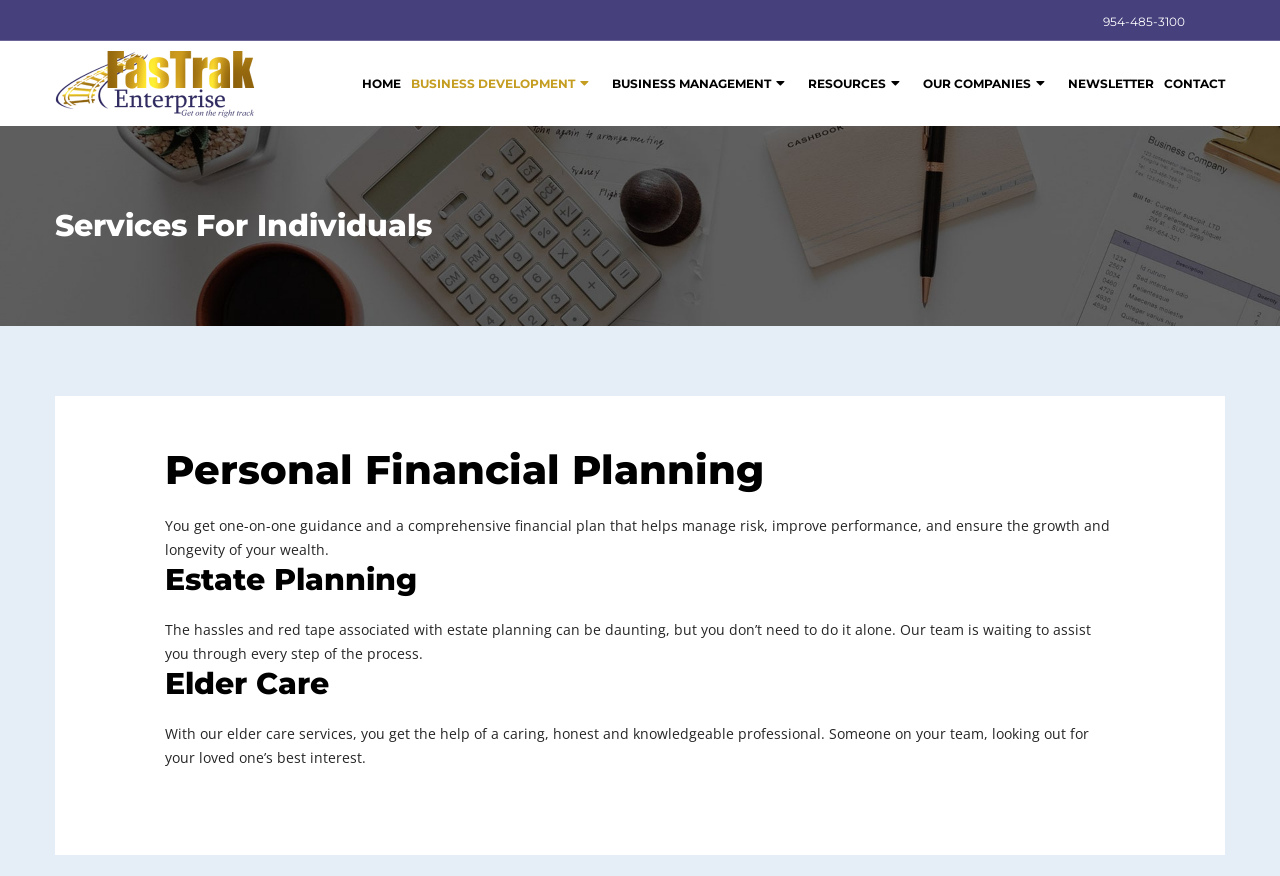Generate a detailed explanation of the webpage's features and information.

The webpage is about financial services for individuals, specifically highlighting personal financial planning, estate planning, and elder care. At the top right corner, there is a phone number "954-485-3100" displayed as a link. Below it, there is a layout table that spans most of the page, containing several links and an image. The image is a logo of "Fastrak Enterprise" located at the top left corner, accompanied by a link with the same name. 

To the right of the logo, there are several links arranged horizontally, including "HOME", "BUSINESS DEVELOPMENT", "BUSINESS MANAGEMENT", "RESOURCES", "OUR COMPANIES", "NEWSLETTER", and "CONTACT". These links are positioned near the top of the page.

Below the links, there are three sections, each with a heading and a paragraph of text. The first section is about personal financial planning, with a heading "Personal Financial Planning" and a paragraph describing the benefits of one-on-one guidance and a comprehensive financial plan. 

The second section is about estate planning, with a heading "Estate Planning" and a paragraph explaining the assistance provided by the team in navigating the estate planning process. 

The third section is about elder care, with a heading "Elder Care" and a paragraph describing the services provided, including the help of a caring and knowledgeable professional.